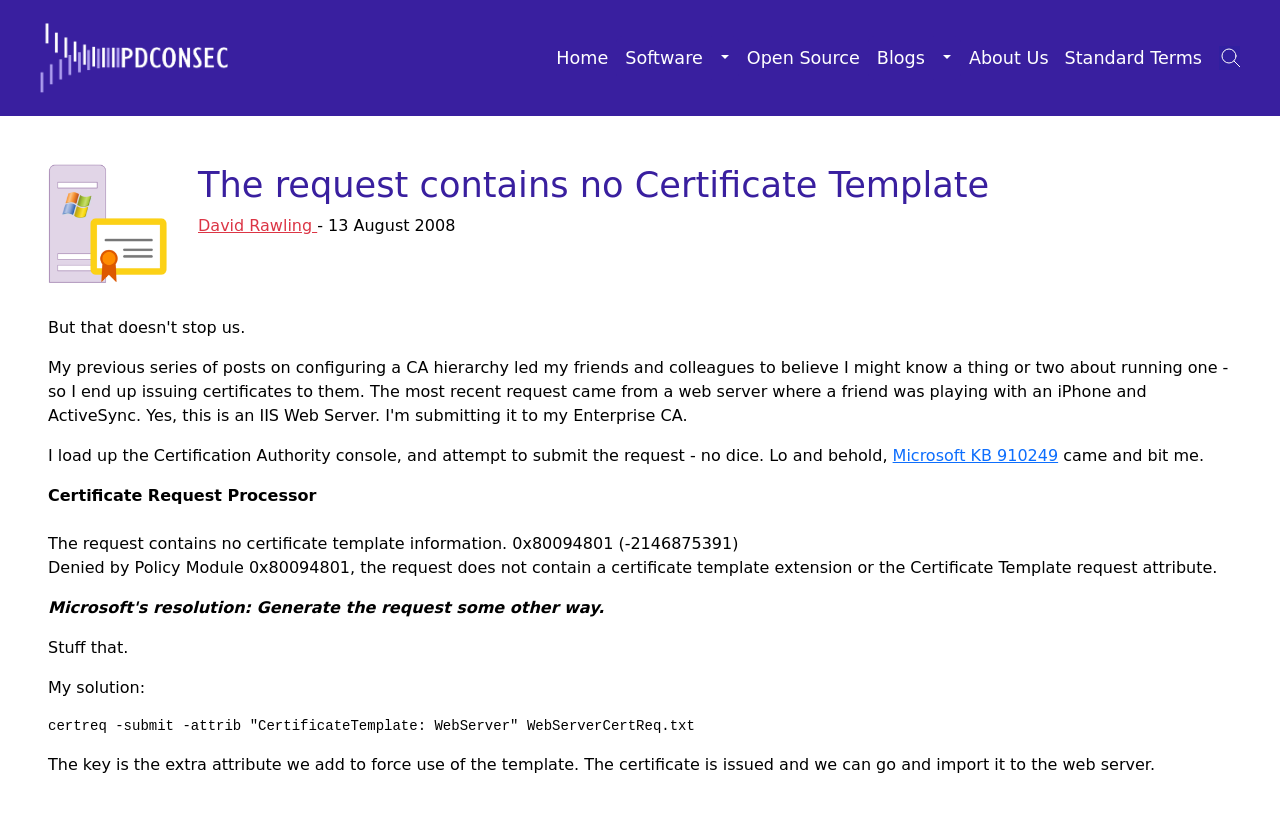Please provide the bounding box coordinates for the UI element as described: "parent_node: Home". The coordinates must be four floats between 0 and 1, represented as [left, top, right, bottom].

[0.031, 0.022, 0.178, 0.119]